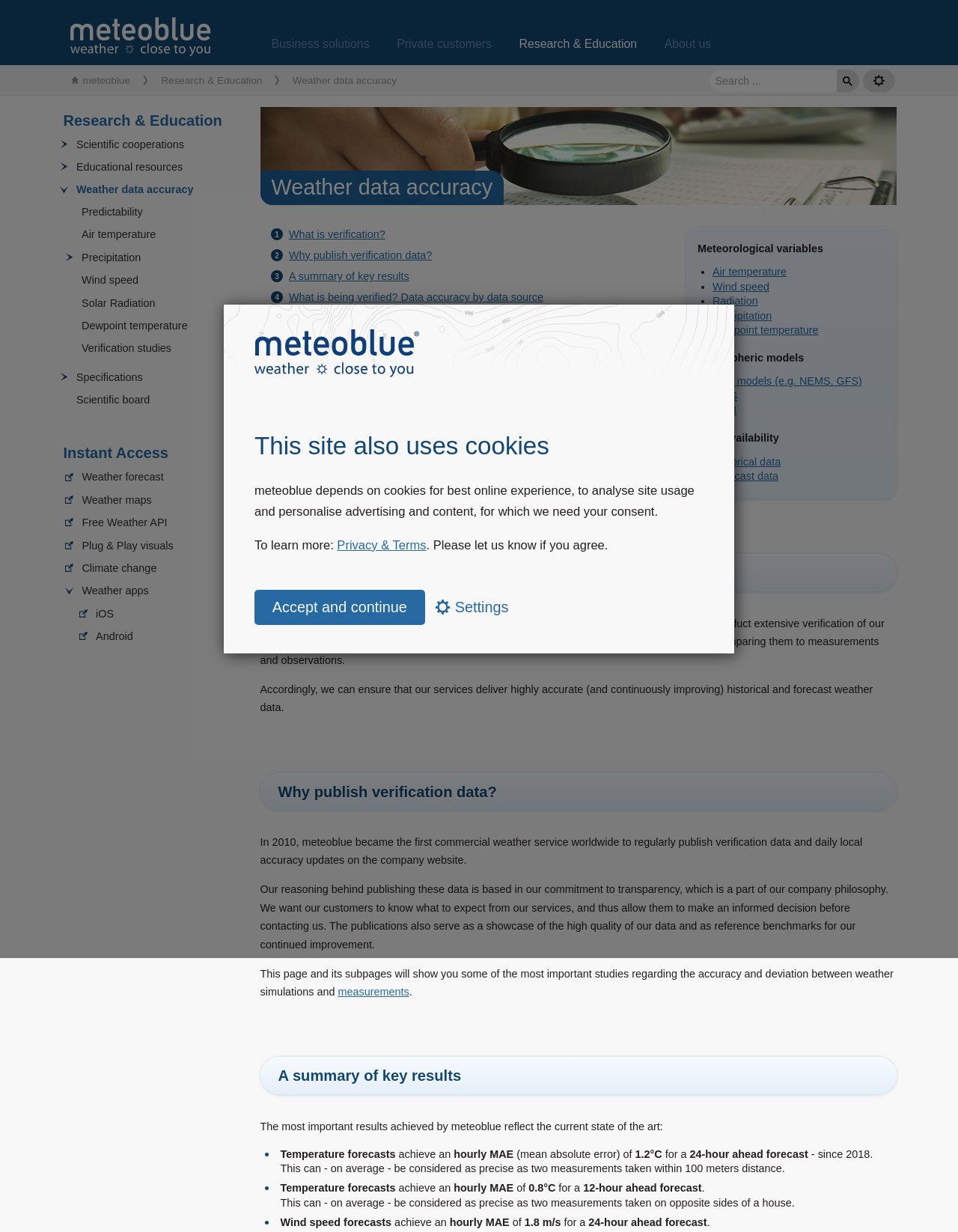Provide the bounding box coordinates of the HTML element this sentence describes: "Accuracy over time". The bounding box coordinates consist of four float numbers between 0 and 1, i.e., [left, top, right, bottom].

[0.302, 0.356, 0.397, 0.365]